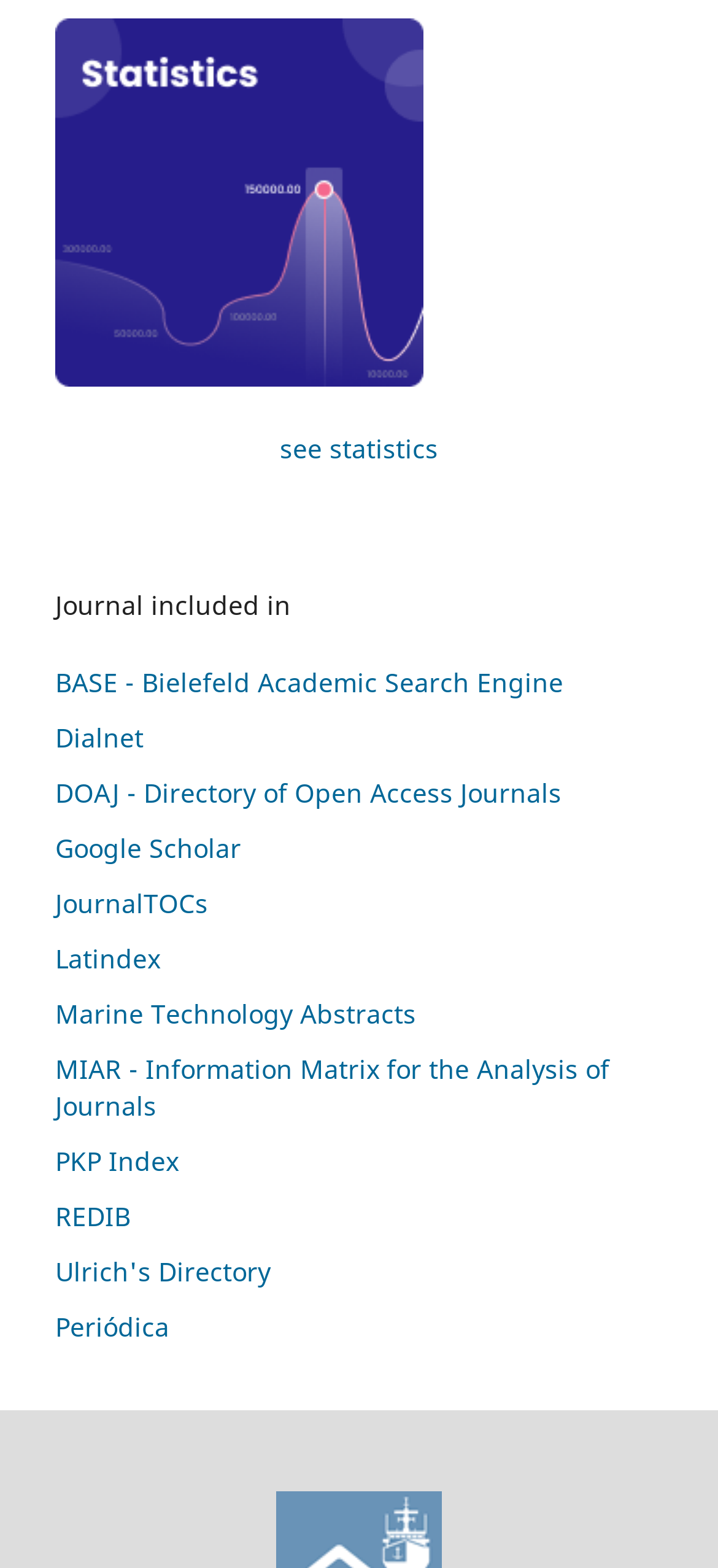Please find and report the bounding box coordinates of the element to click in order to perform the following action: "go to 'Google Scholar'". The coordinates should be expressed as four float numbers between 0 and 1, in the format [left, top, right, bottom].

[0.077, 0.53, 0.336, 0.552]